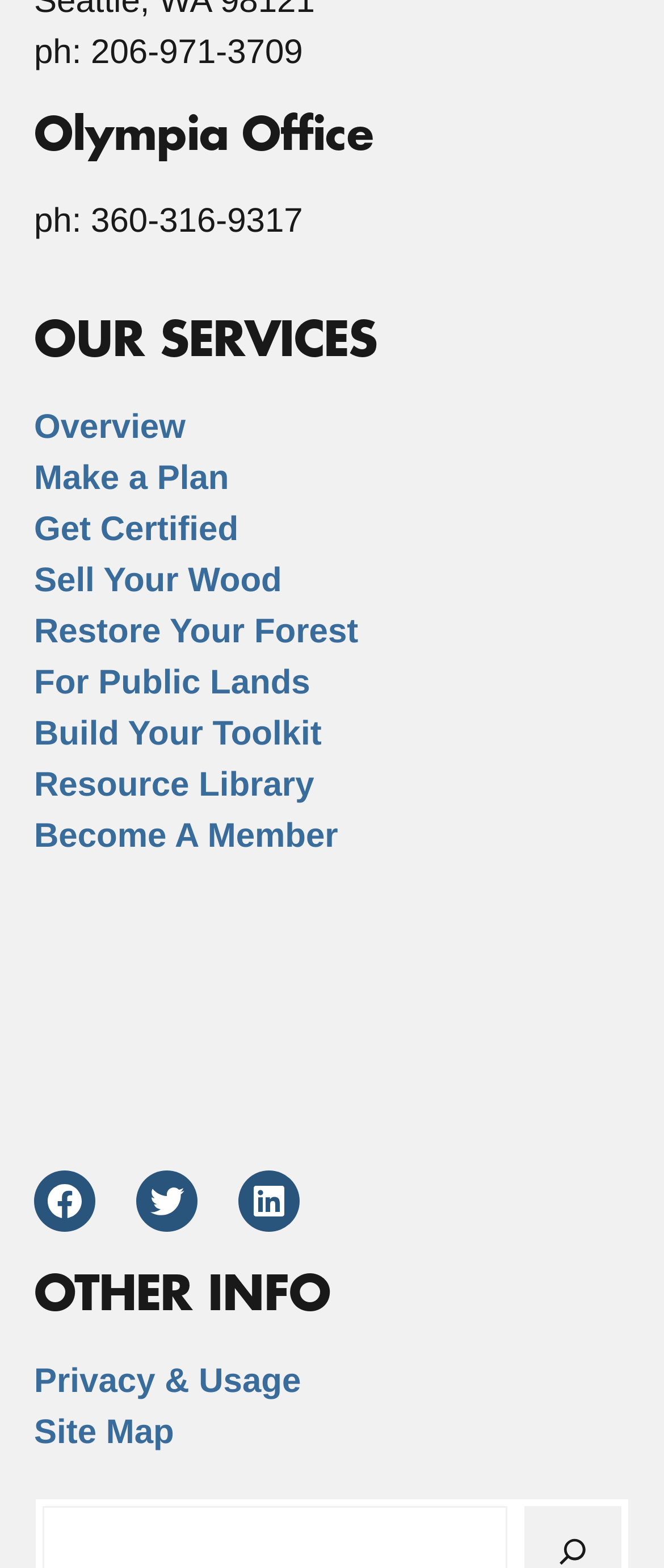Locate the UI element described as follows: "Get Certified". Return the bounding box coordinates as four float numbers between 0 and 1 in the order [left, top, right, bottom].

[0.051, 0.326, 0.359, 0.35]